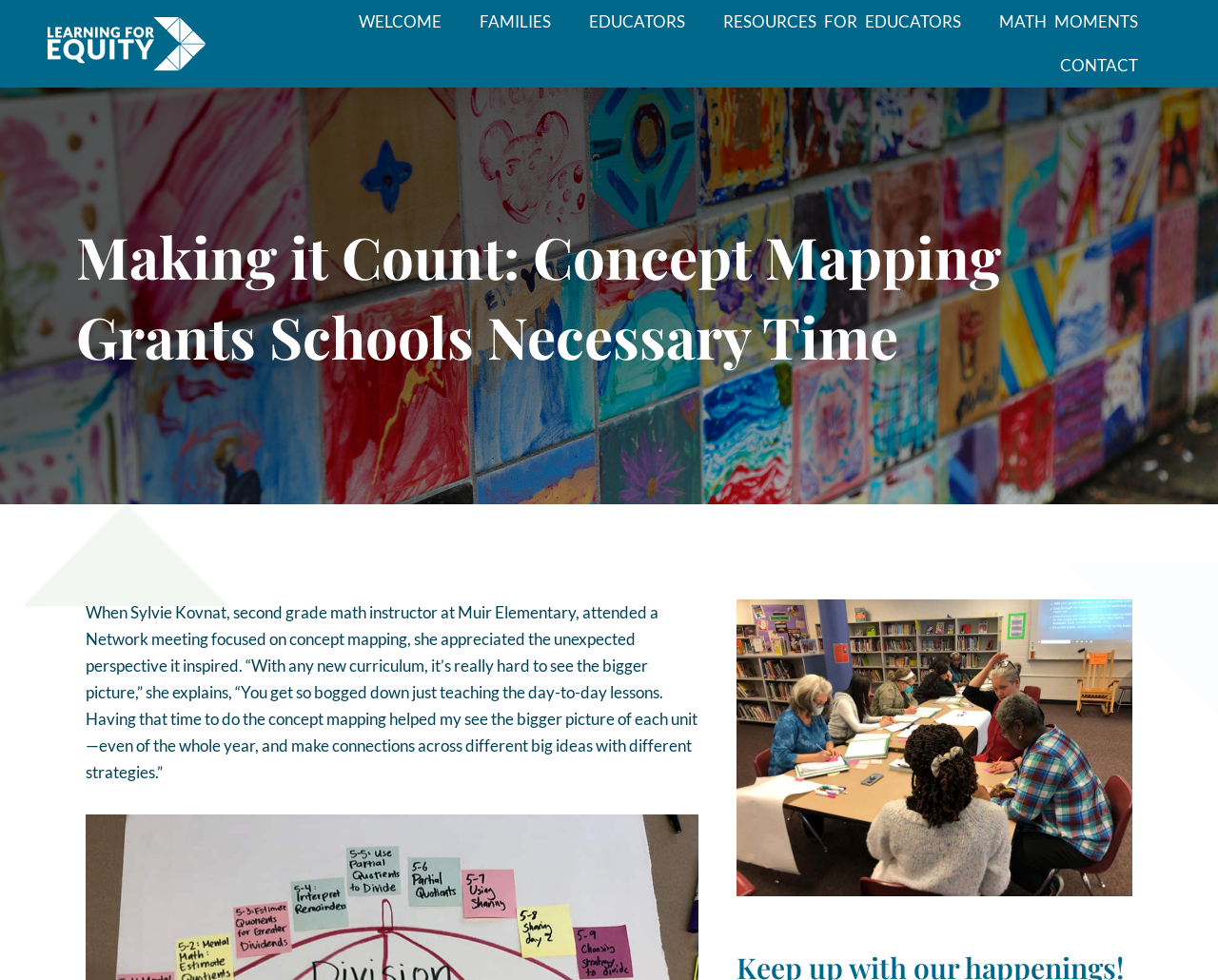Extract the bounding box for the UI element that matches this description: "Resources for Educators".

[0.578, 0.0, 0.805, 0.045]